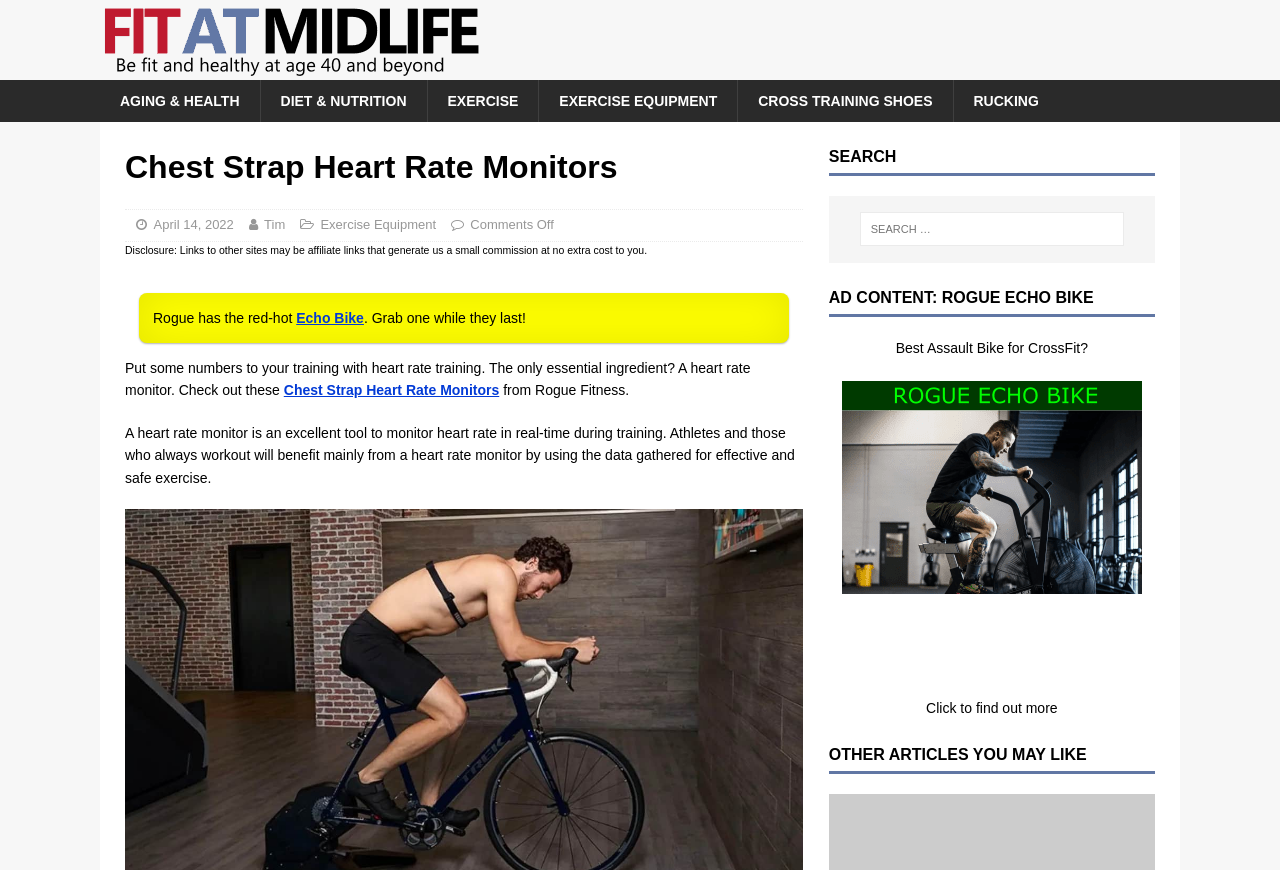What is the name of the bike mentioned in the webpage? From the image, respond with a single word or brief phrase.

Echo Bike